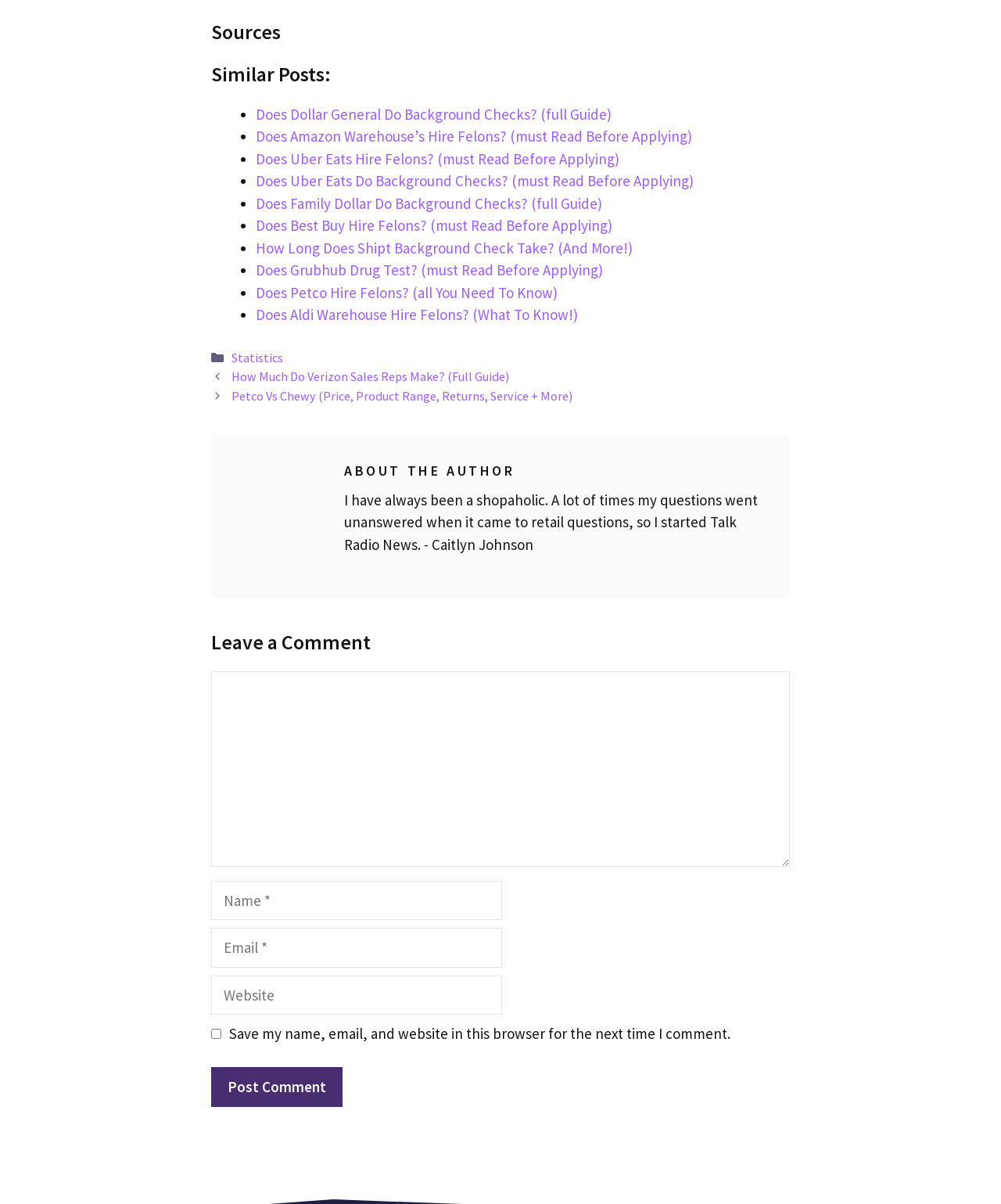Locate the UI element described by parent_node: Comment name="url" placeholder="Website" and provide its bounding box coordinates. Use the format (top-left x, top-left y, bottom-right x, bottom-right y) with all values as floating point numbers between 0 and 1.

[0.211, 0.81, 0.502, 0.843]